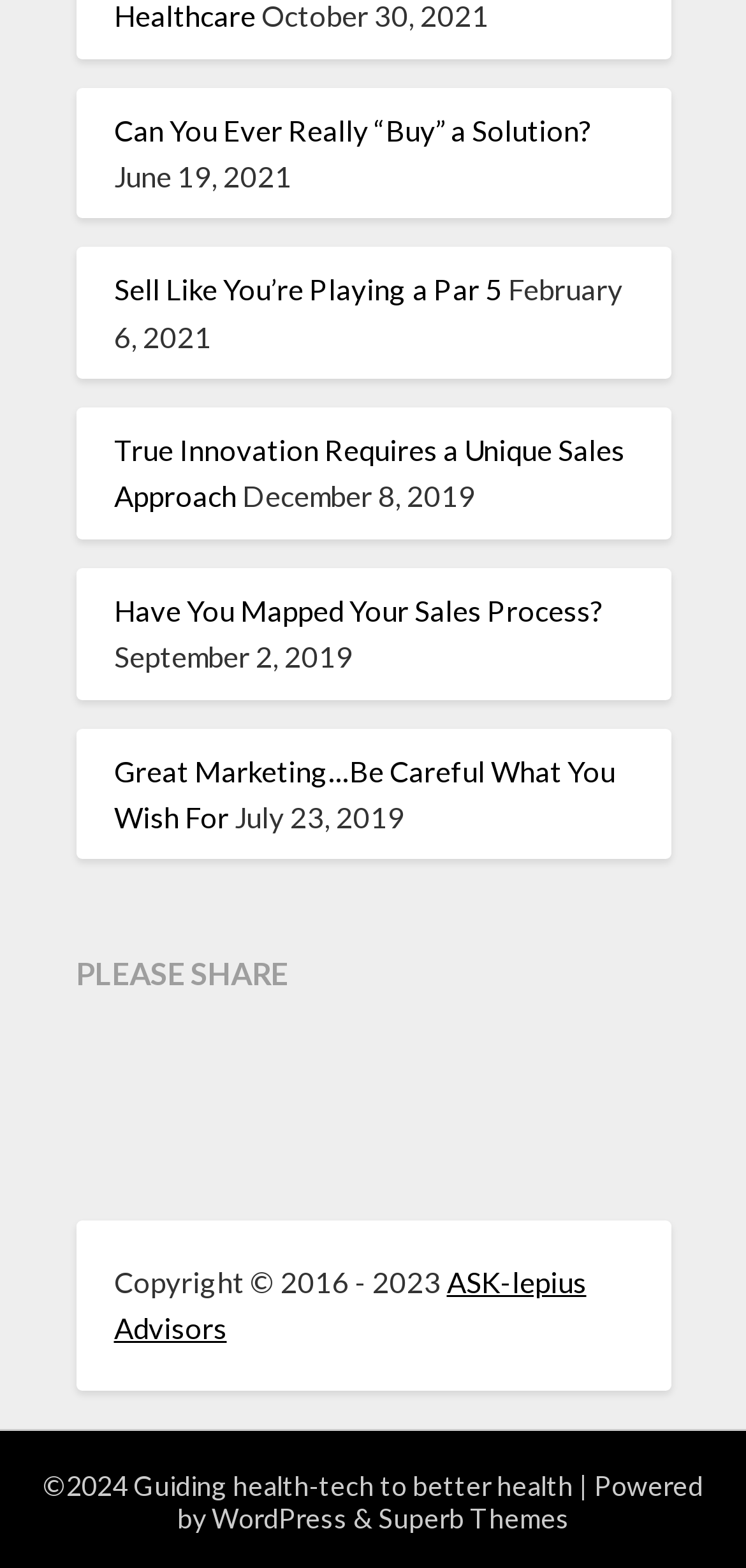Please specify the bounding box coordinates of the clickable section necessary to execute the following command: "Visit the ASK-lepius Advisors website".

[0.153, 0.806, 0.786, 0.858]